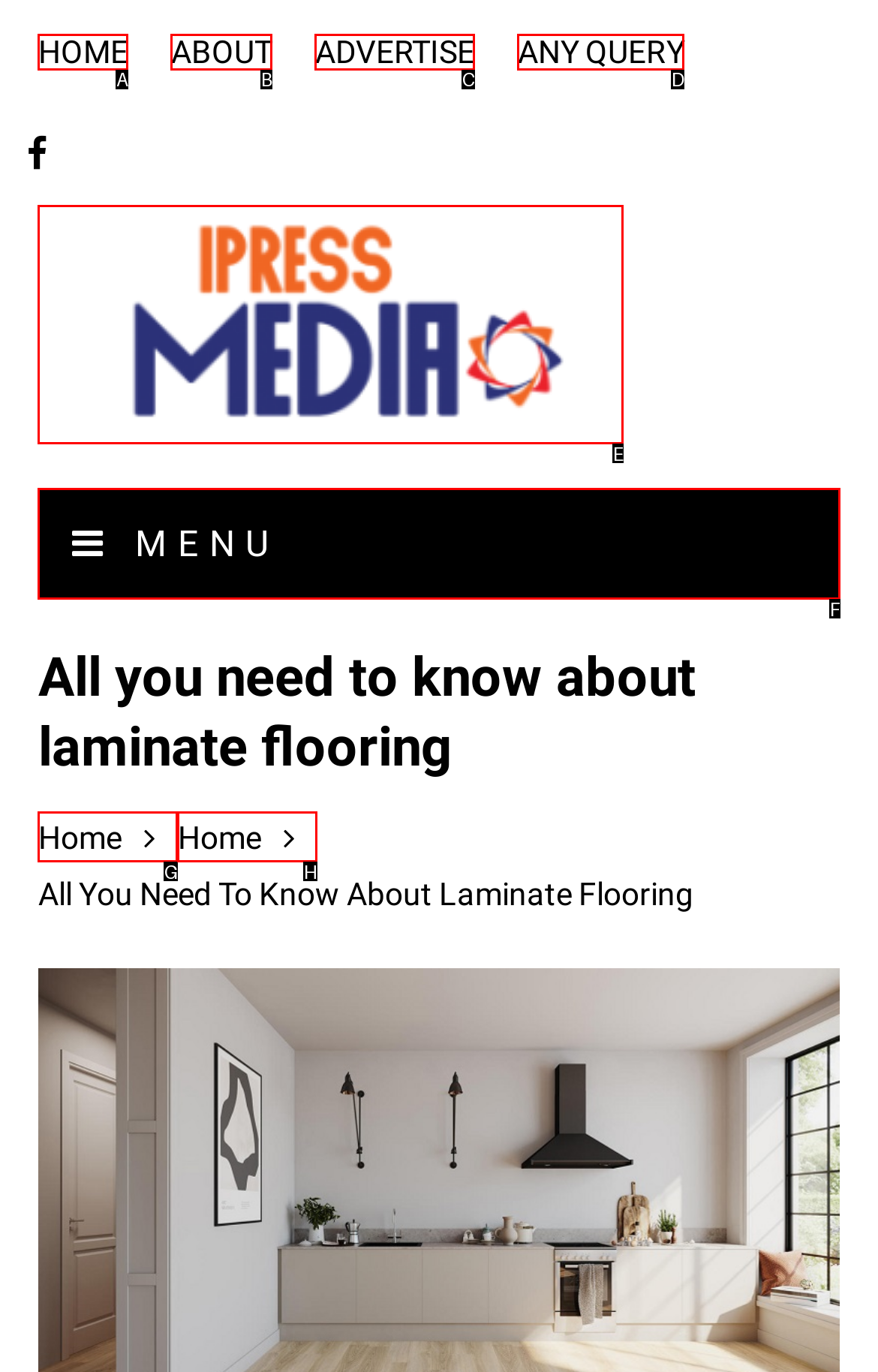What is the letter of the UI element you should click to open menu? Provide the letter directly.

F